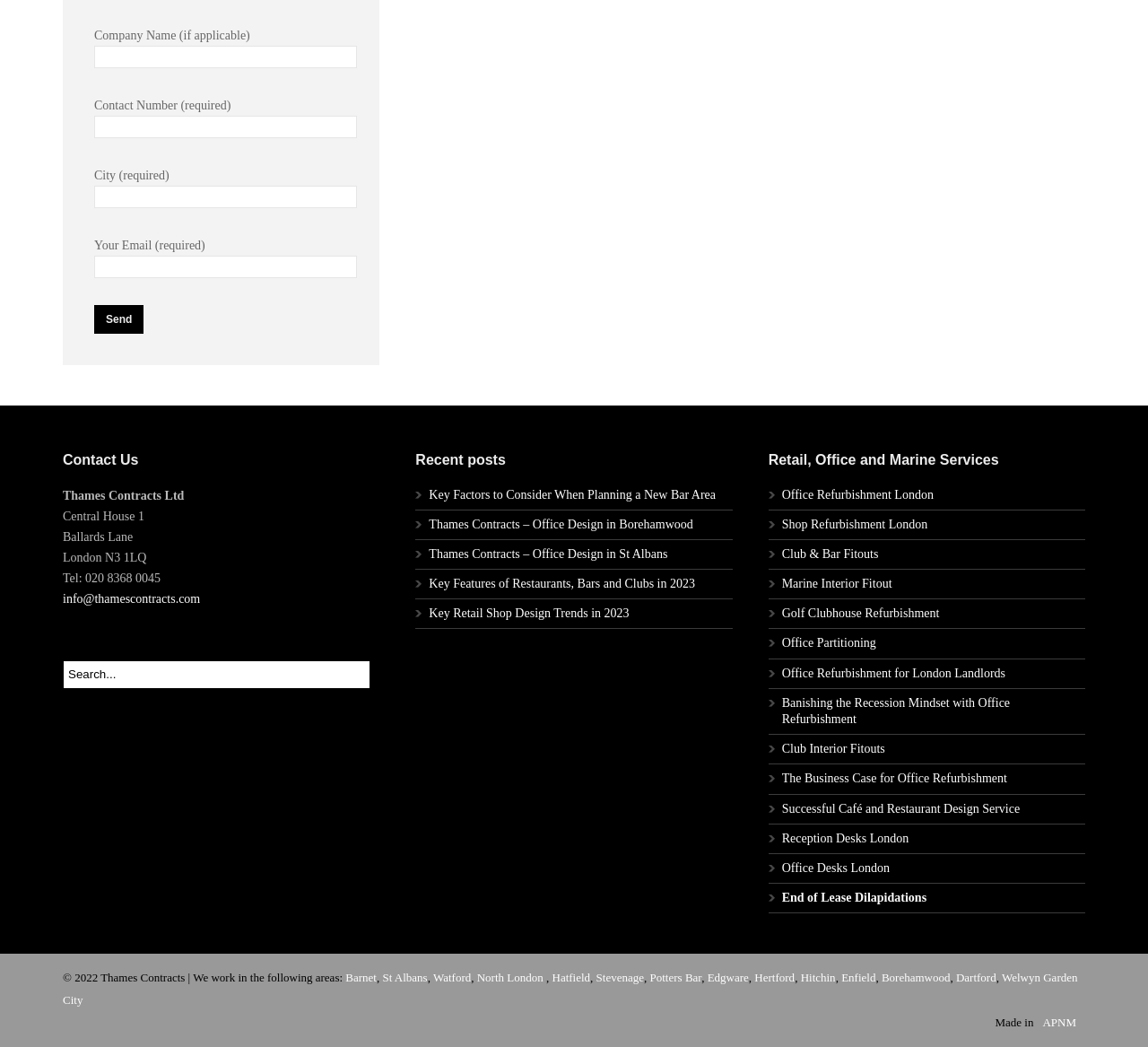Please identify the bounding box coordinates of the element's region that I should click in order to complete the following instruction: "Click Send". The bounding box coordinates consist of four float numbers between 0 and 1, i.e., [left, top, right, bottom].

[0.082, 0.292, 0.125, 0.319]